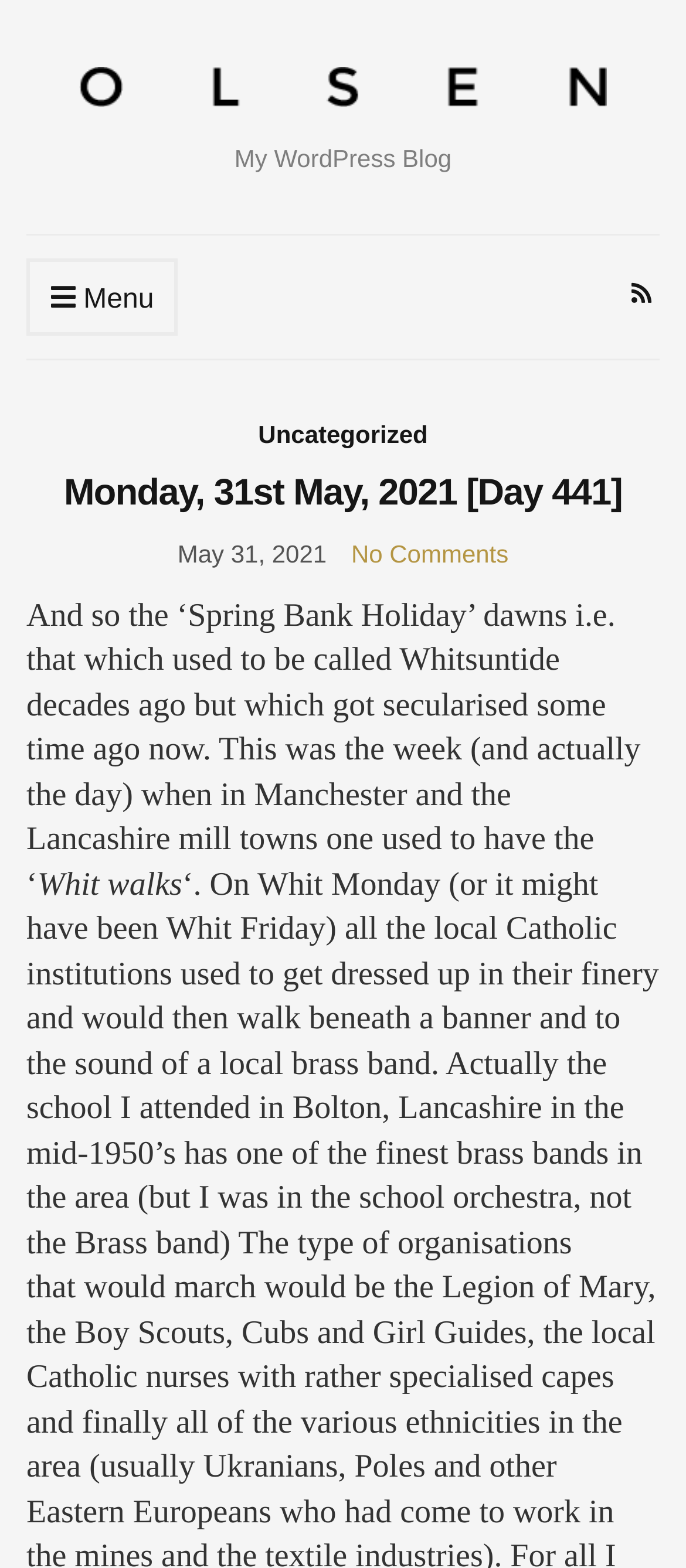What is the name of the blog?
Look at the image and construct a detailed response to the question.

The name of the blog can be found in the top-left corner of the webpage, where it is written as 'My Blog' in a link format.